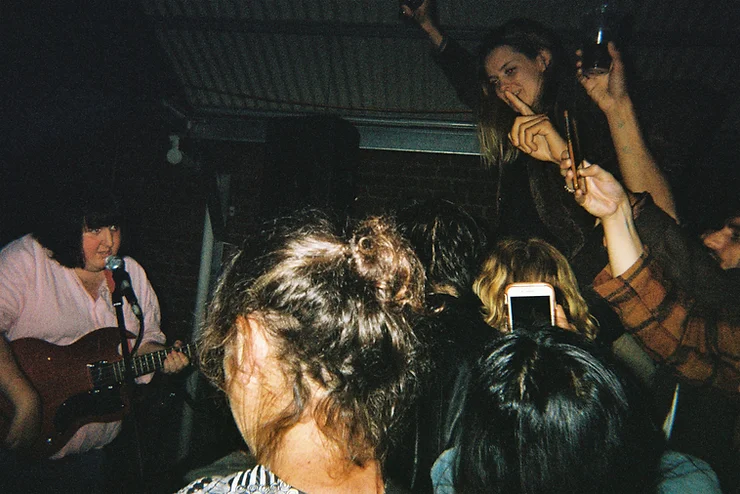What is the atmosphere of the live music scene?
Kindly offer a comprehensive and detailed response to the question.

The caption conveys a sense of palpable energy and enthusiasm among the small audience, with the artist passionately playing the guitar and singing, and the fans responding with excitement and joy, creating a lively and celebratory atmosphere.